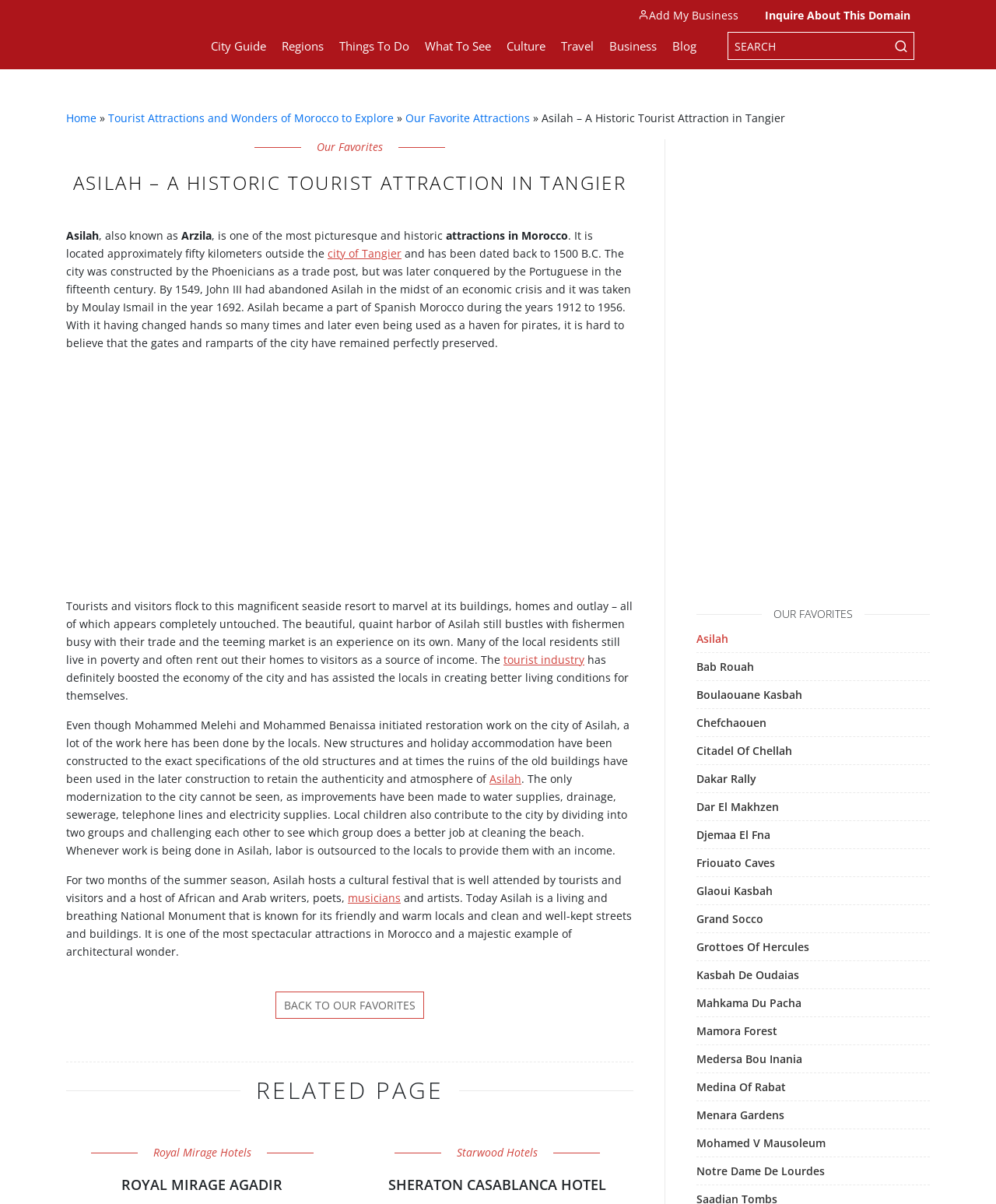Specify the bounding box coordinates of the area that needs to be clicked to achieve the following instruction: "Explore the culture of Morocco".

[0.509, 0.032, 0.548, 0.045]